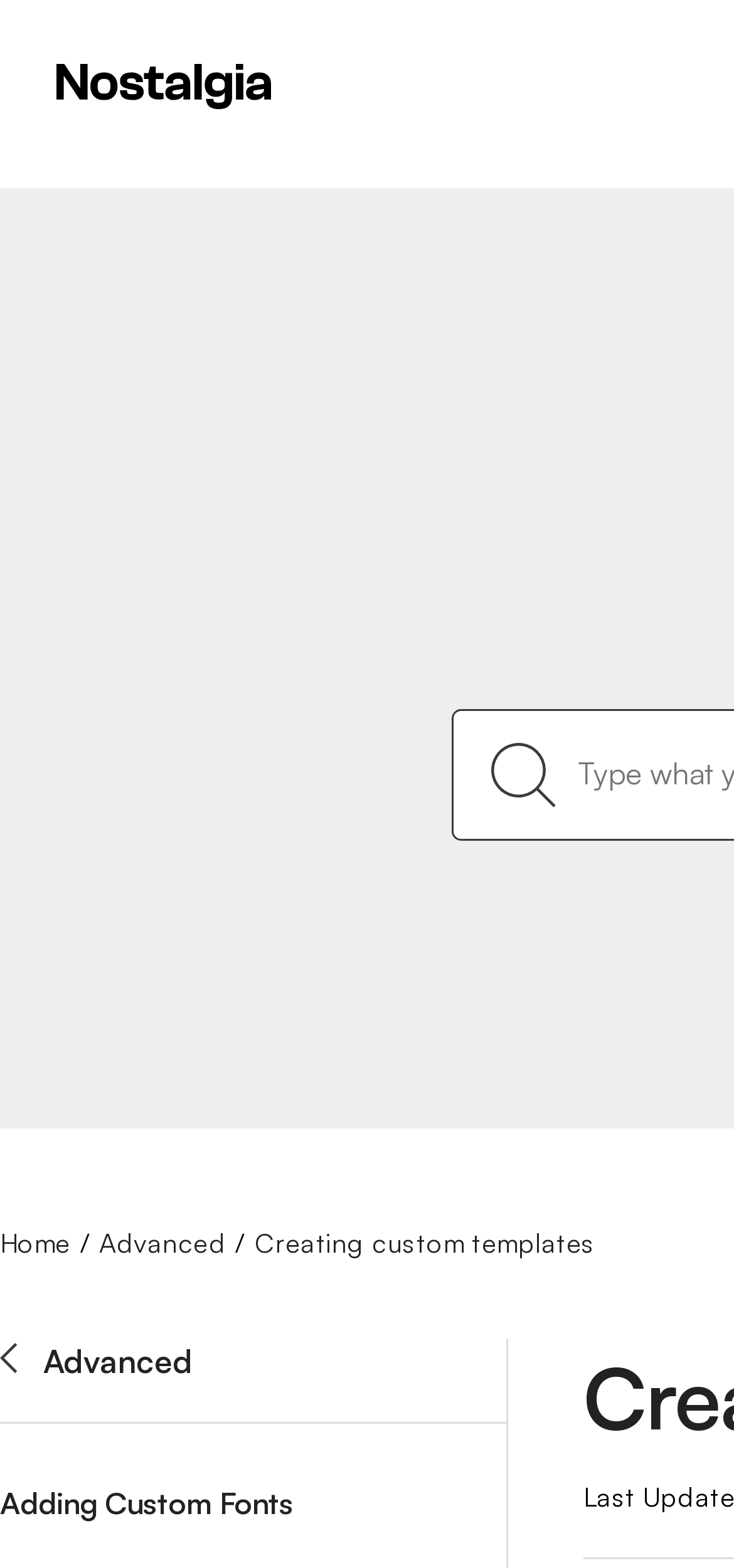How many links are in the footer?
Please use the image to deliver a detailed and complete answer.

I counted the links at the bottom of the page, which are 'Home', 'Advanced', 'Creating custom templates', and another 'Advanced' link. There are 4 links in total.